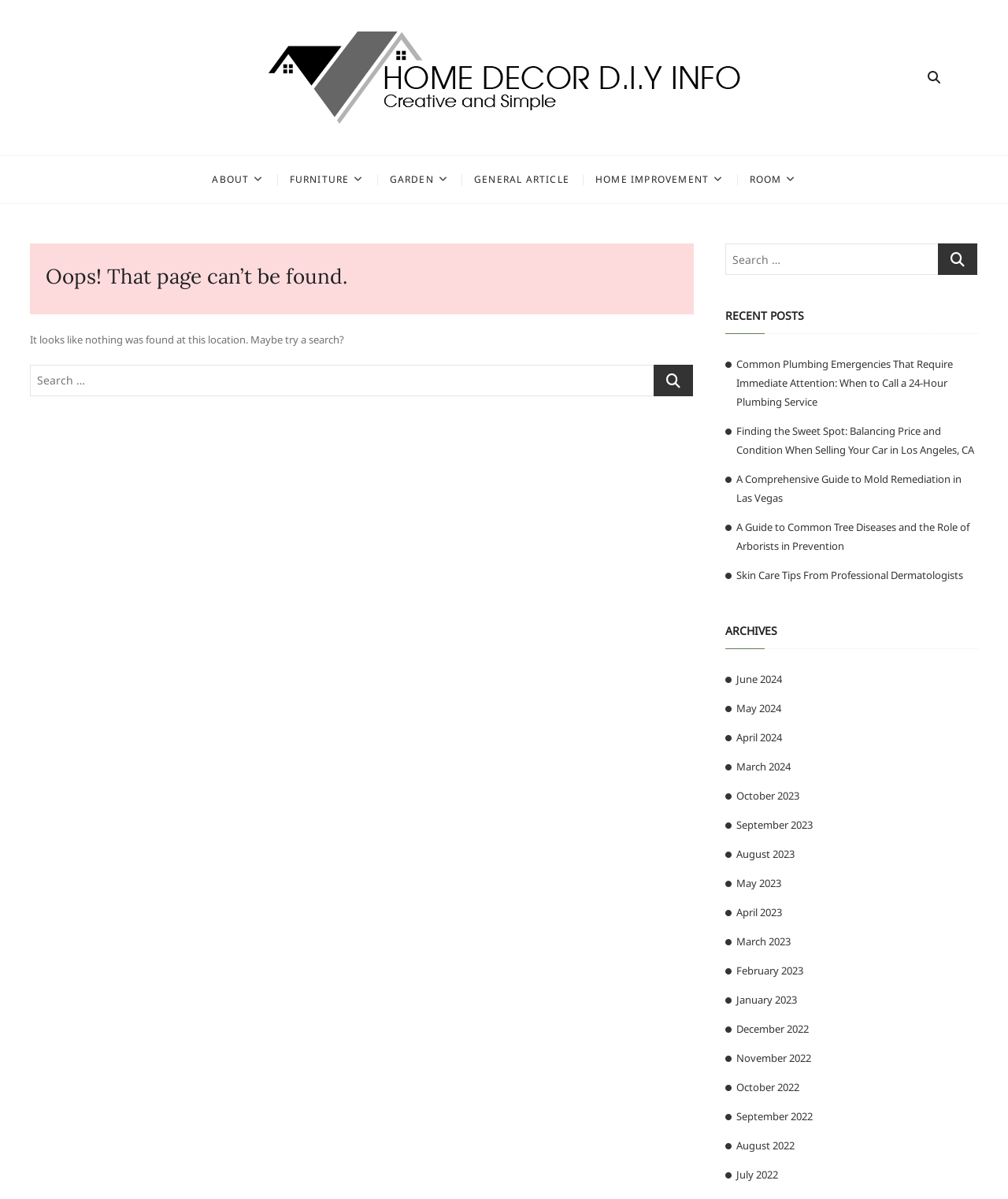Identify and provide the bounding box coordinates of the UI element described: "April 2023". The coordinates should be formatted as [left, top, right, bottom], with each number being a float between 0 and 1.

[0.73, 0.755, 0.775, 0.767]